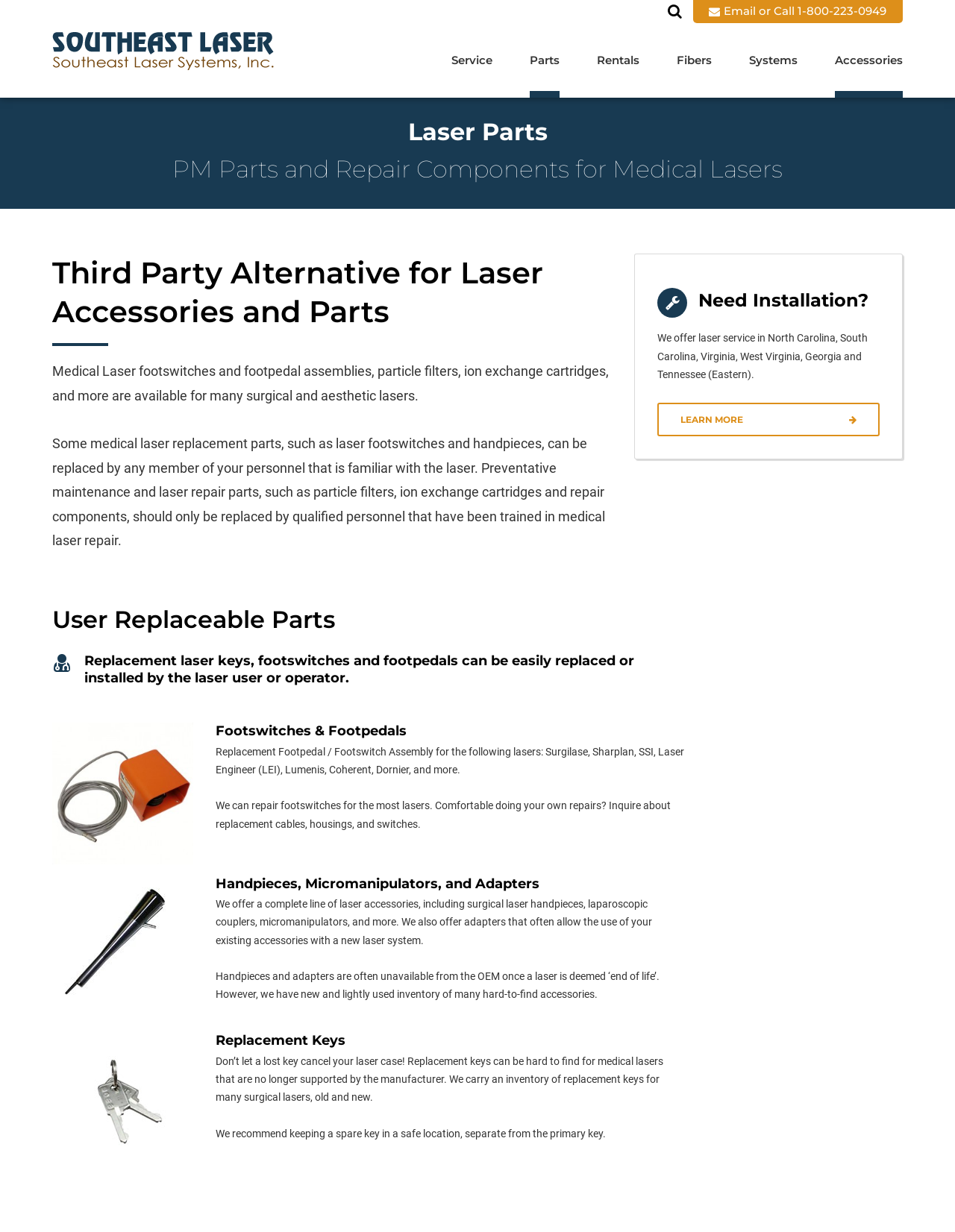Illustrate the webpage with a detailed description.

The webpage is about Medical Laser Parts, specifically Southeastlaser.com. At the top, there is a logo and a link to the website's homepage. Below that, there is a layout table with a link to contact the company via email or phone number.

The main navigation menu is located in the middle of the page, with links to different categories such as Service, Parts, Rentals, Fibers, Systems, and Accessories. Each category has sub-links to more specific topics.

The main content of the page is divided into several sections. The first section has a heading "Laser Parts" and describes the types of parts available for medical lasers. The second section has a heading "PM Parts and Repair Components for Medical Lasers" and explains the importance of preventative maintenance and repair parts.

The third section has a heading "Third Party Alternative for Laser Accessories and Parts" and describes the types of replacement parts available, including footswitches, handpieces, and particle filters. There are also paragraphs of text explaining the importance of qualified personnel for laser repair and the availability of user-replaceable parts.

Further down the page, there are sections dedicated to specific types of parts, including footswitches and footpedals, handpieces, micromanipulators, and adapters, and replacement keys. Each section has a heading and descriptive text, as well as images to illustrate the products.

Throughout the page, there are also calls to action, such as "LEARN MORE" and links to contact the company for installation or repair services. Overall, the webpage provides a comprehensive overview of the medical laser parts and services offered by Southeastlaser.com.